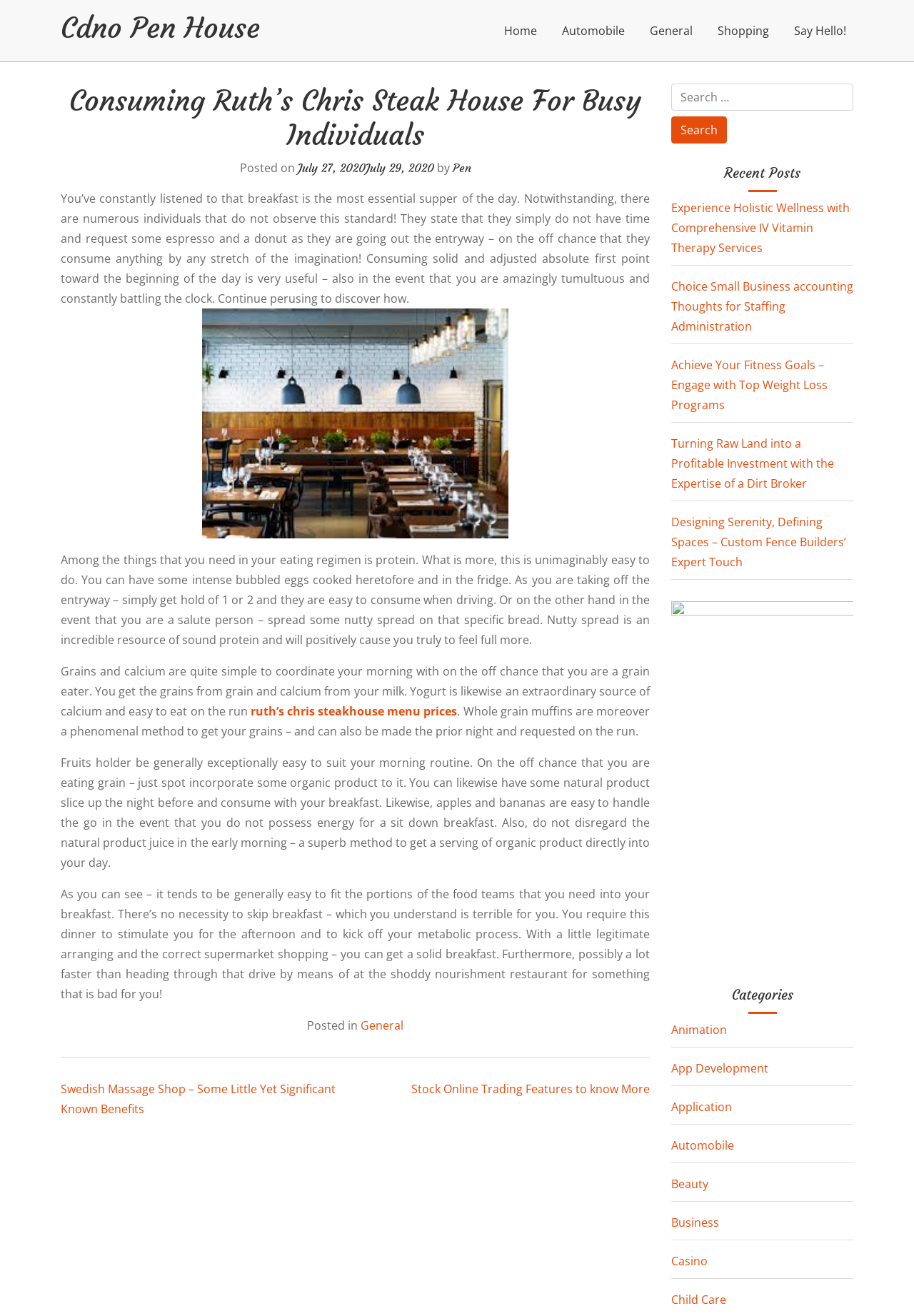What is the author of the article?
Give a comprehensive and detailed explanation for the question.

The author of the article is mentioned as 'Pen' in the text 'by Pen' which is located below the heading 'Consuming Ruth’s Chris Steak House For Busy Individuals'.